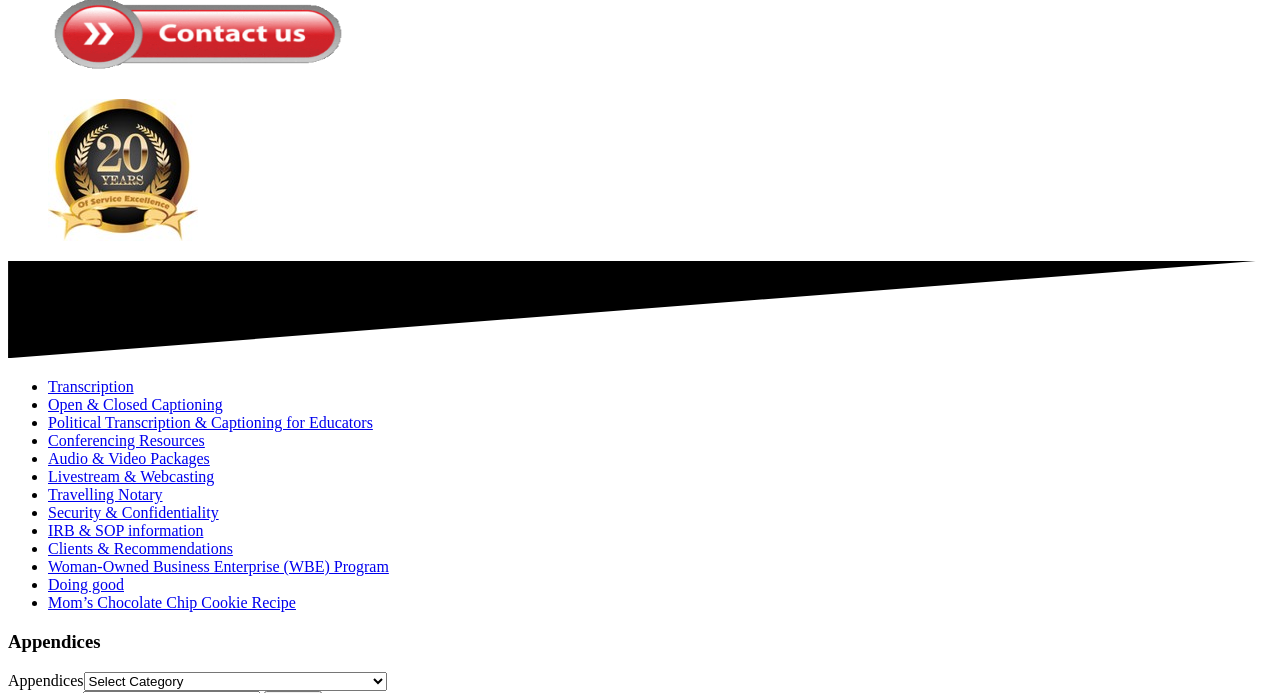Given the webpage screenshot and the description, determine the bounding box coordinates (top-left x, top-left y, bottom-right x, bottom-right y) that define the location of the UI element matching this description: Open & Closed Captioning

[0.038, 0.572, 0.174, 0.596]